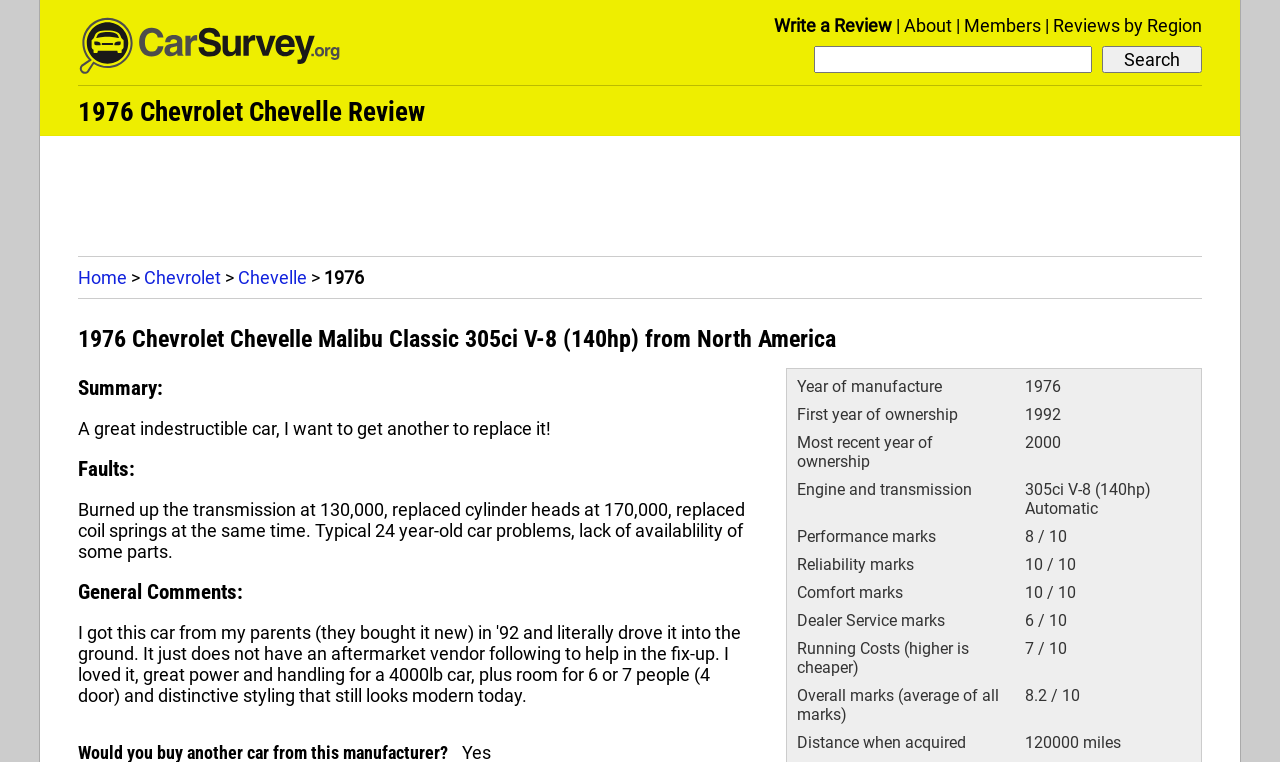Could you indicate the bounding box coordinates of the region to click in order to complete this instruction: "Read the 'Summary' of the car review".

[0.061, 0.493, 0.587, 0.524]